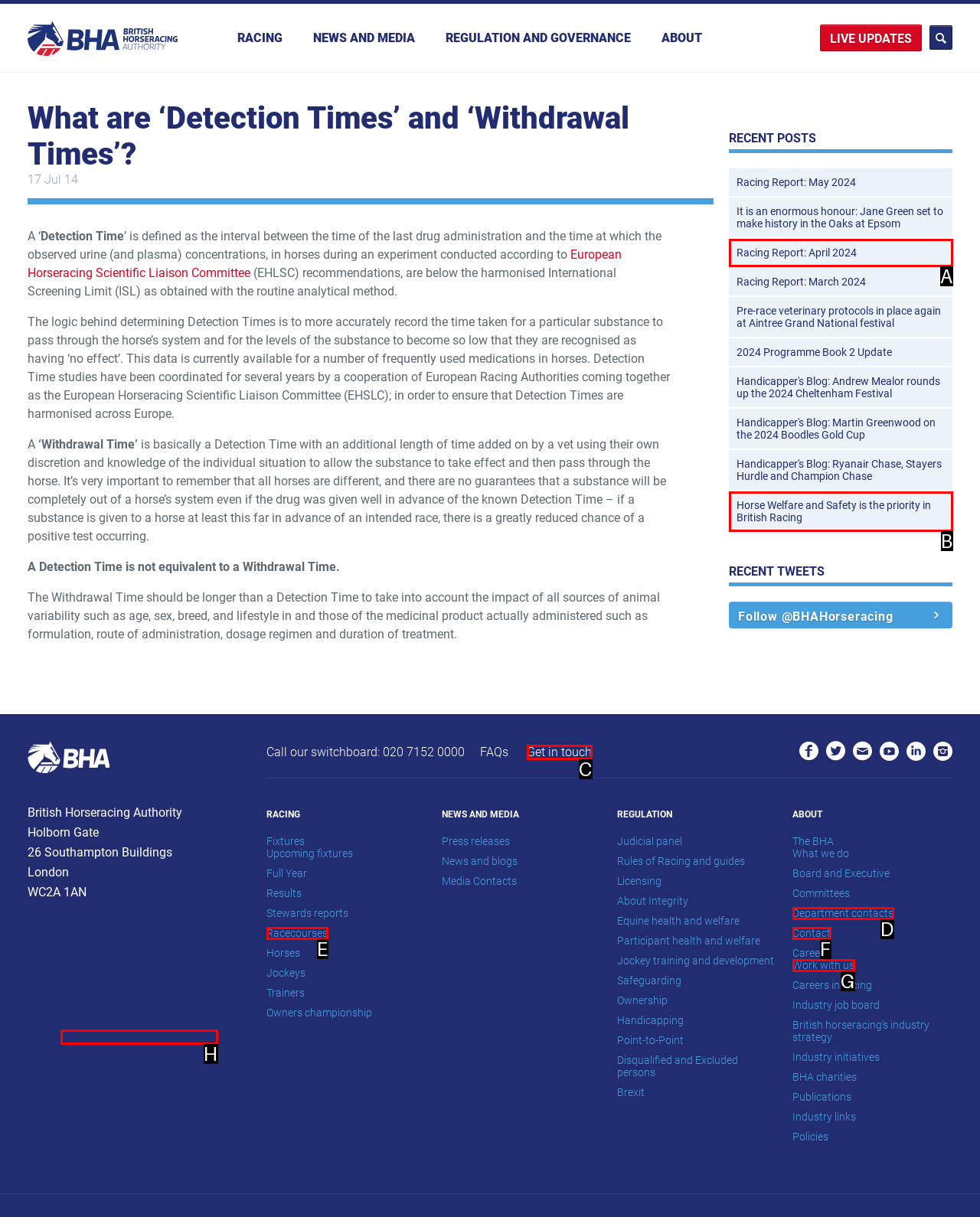To execute the task: Contact the British Horseracing Authority via email, which one of the highlighted HTML elements should be clicked? Answer with the option's letter from the choices provided.

H